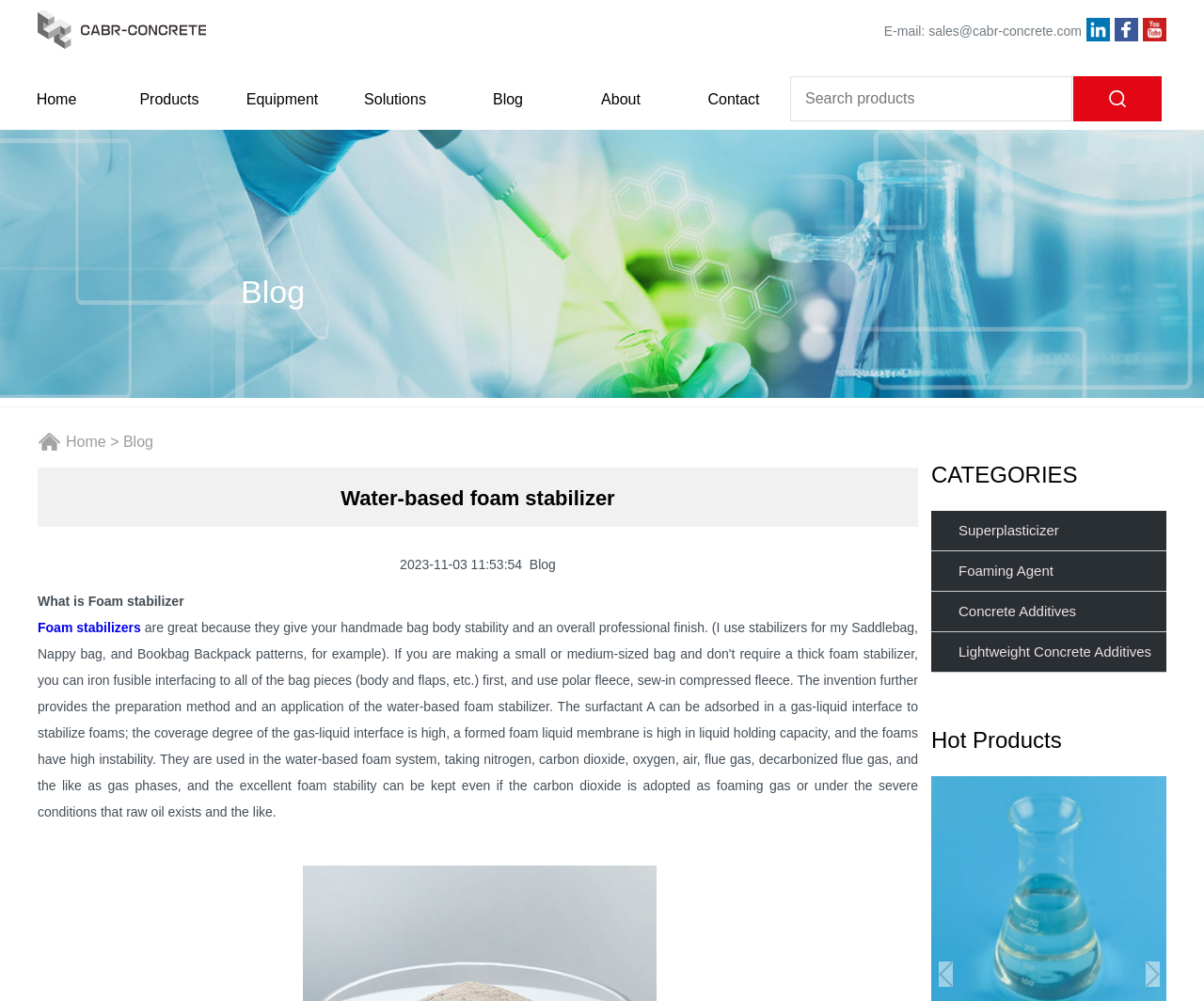Find the bounding box coordinates of the element I should click to carry out the following instruction: "Go to the home page".

[0.0, 0.07, 0.094, 0.13]